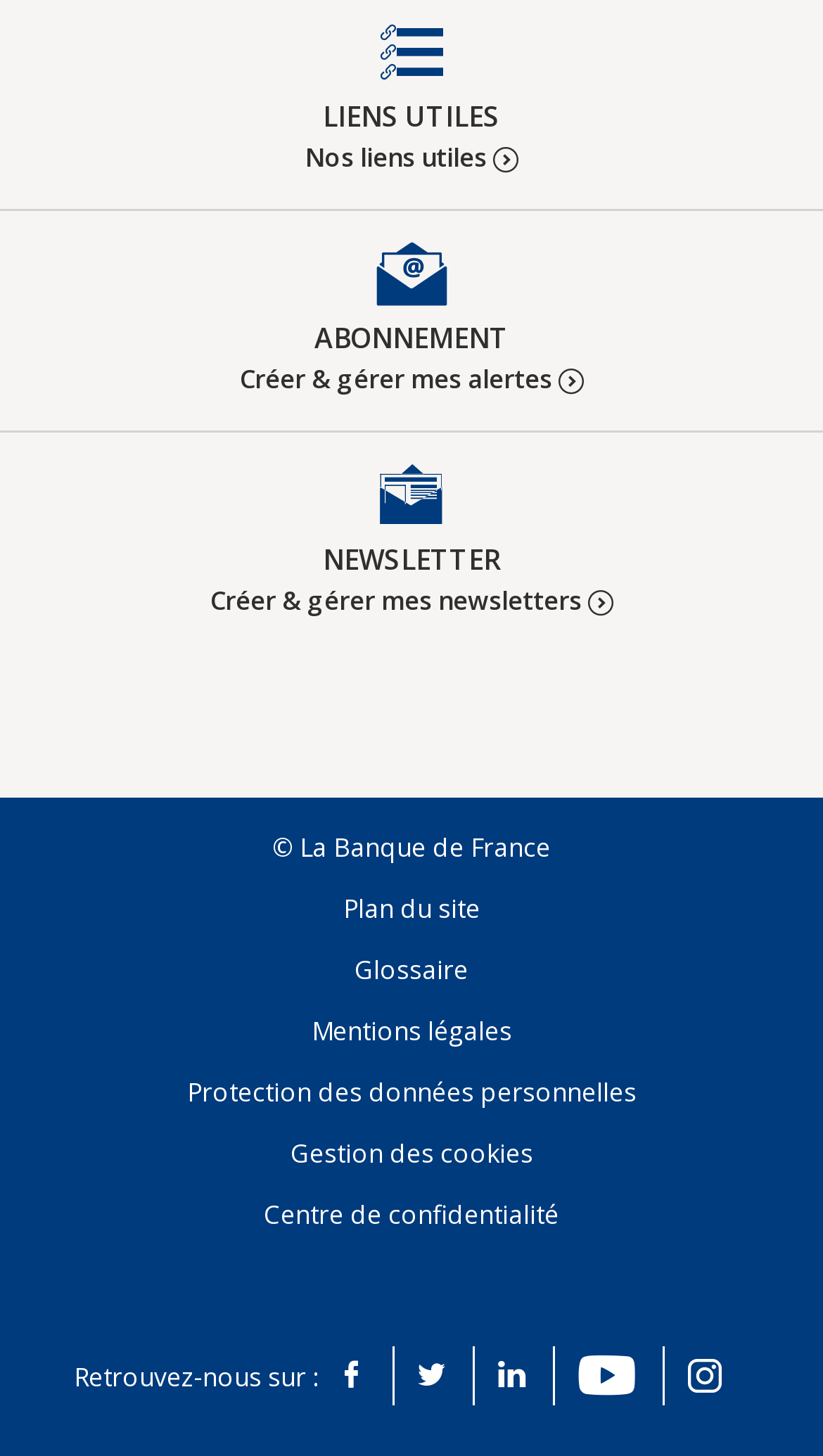Provide the bounding box coordinates for the area that should be clicked to complete the instruction: "Follow on Facebook".

[0.377, 0.925, 0.479, 0.965]